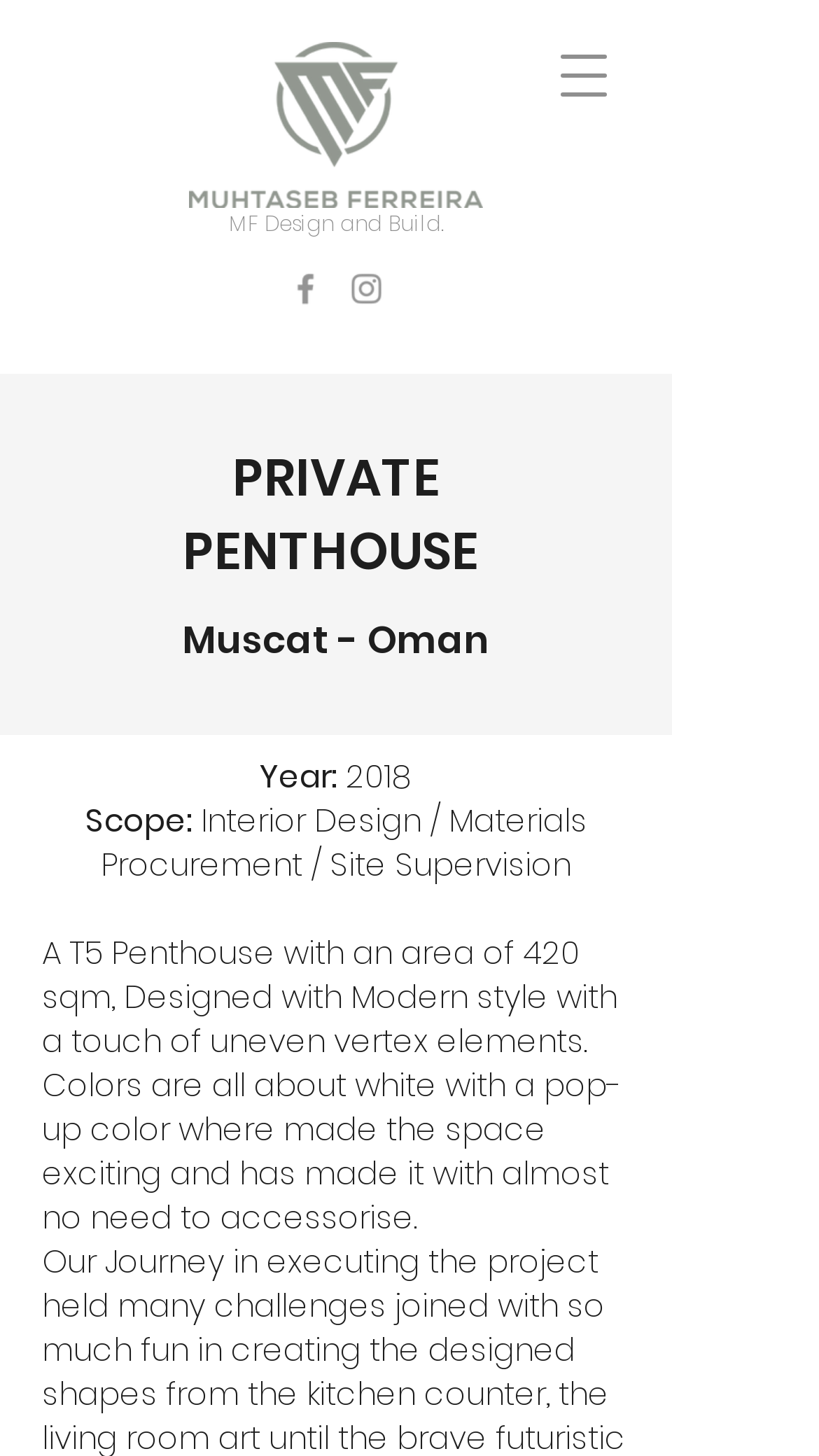Determine the bounding box for the UI element described here: "MF Design and Build.".

[0.279, 0.143, 0.541, 0.164]